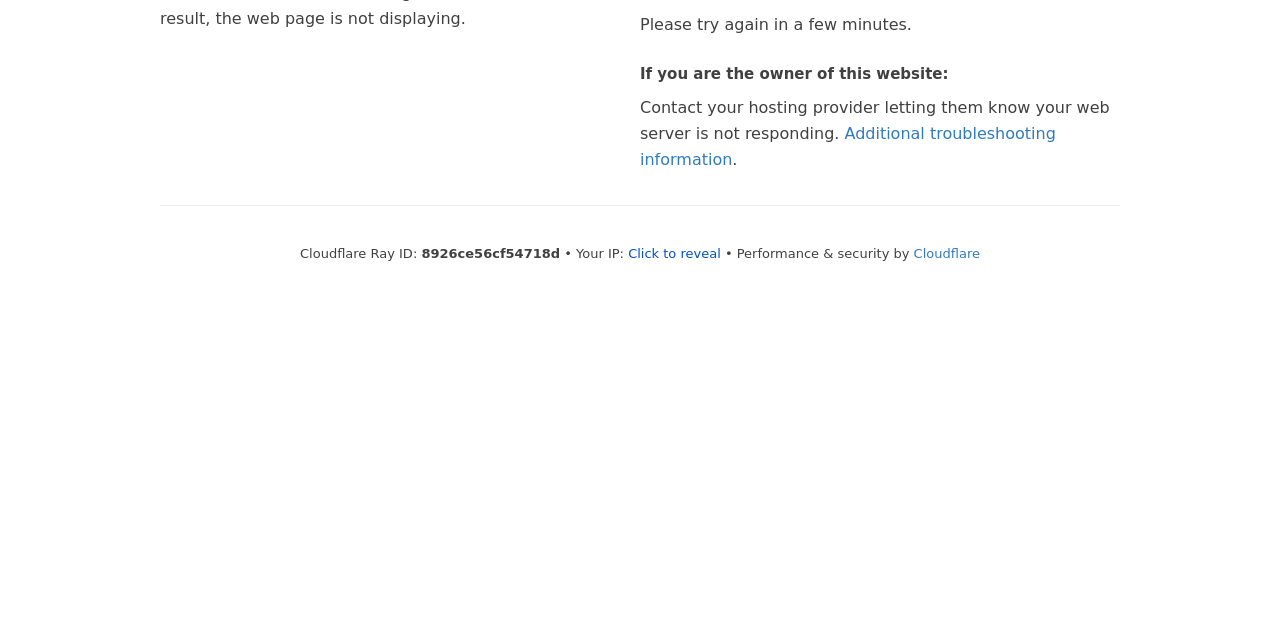Provide the bounding box coordinates in the format (top-left x, top-left y, bottom-right x, bottom-right y). All values are floating point numbers between 0 and 1. Determine the bounding box coordinate of the UI element described as: Click to reveal

[0.491, 0.384, 0.563, 0.407]